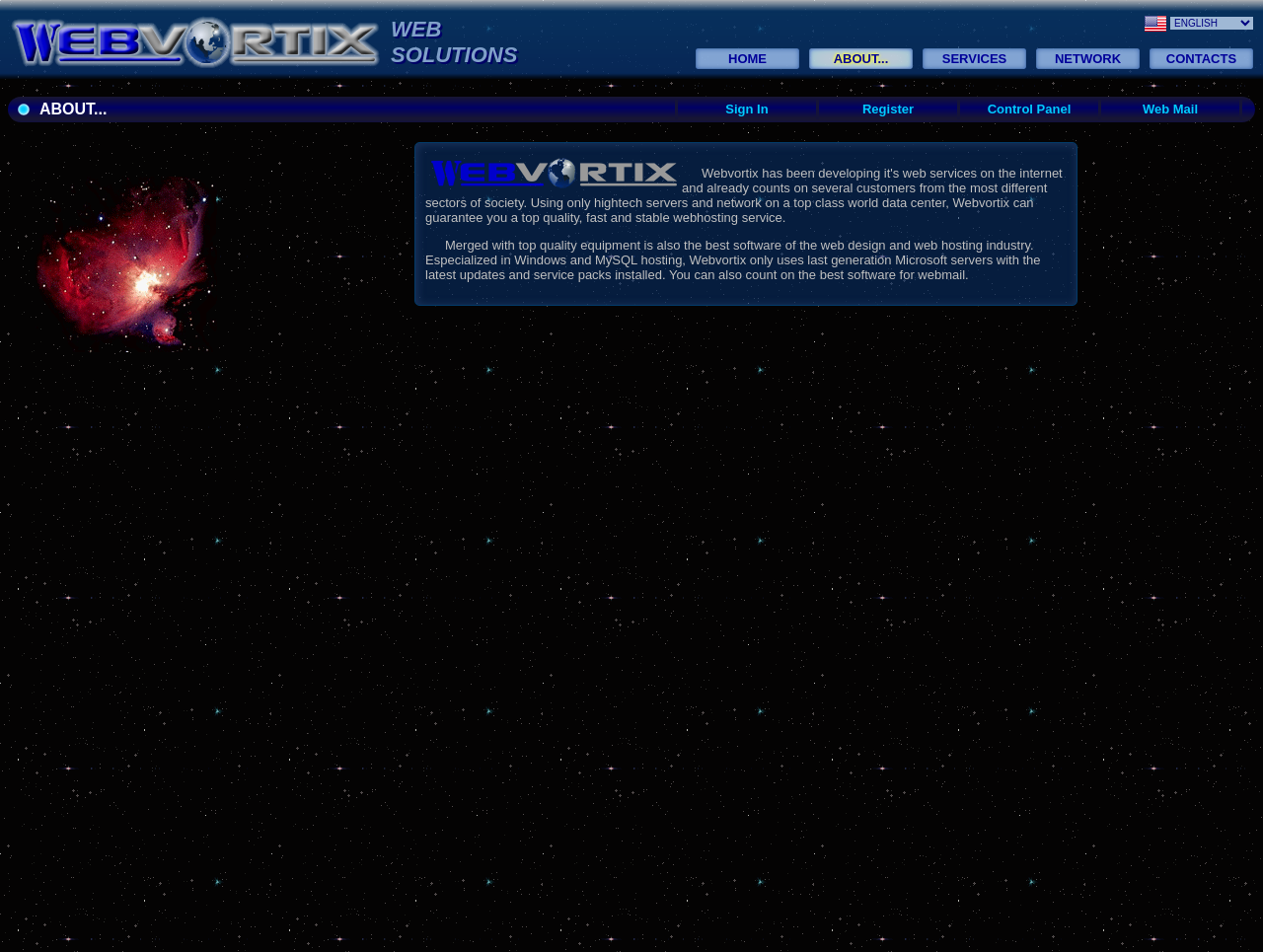What is the main service provided?
Using the details from the image, give an elaborate explanation to answer the question.

The main service provided by Webvortix is web design and hosting, as mentioned in the static text on the webpage, which also highlights their specialization in Windows and MySQL hosting.